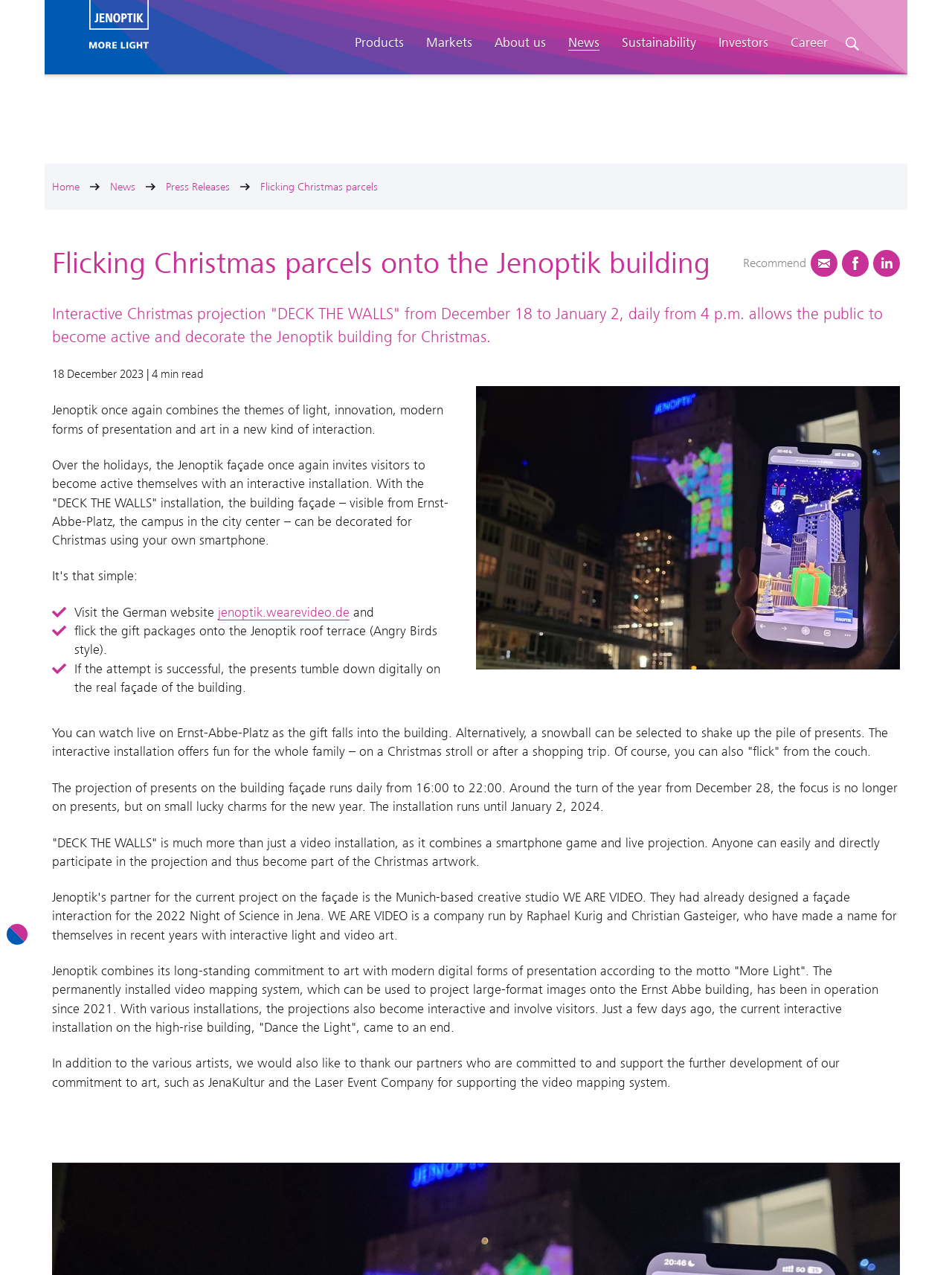Describe the webpage meticulously, covering all significant aspects.

This webpage is about an interactive Christmas installation at the Jenoptik building in Jena, Germany. At the top of the page, there is a logo of Jenoptik and a navigation menu with links to various sections of the website, including Blog, Contact Form, Purchasing, and Language. Below the navigation menu, there is a large image of the Jenoptik building with a Christmas theme.

The main content of the page is divided into two sections. On the left side, there is a heading that reads "Flicking Christmas parcels onto the Jenoptik building" followed by a paragraph of text that describes the interactive installation. The installation, called "DECK THE WALLS", allows visitors to use their smartphones to digitally flick presents onto the building's façade, which is then projected onto the building. The installation runs daily from 4 pm to 10 pm from December 18 to January 2.

On the right side of the page, there is a large image of a person using a smartphone to flick presents onto the building. Below the image, there are several paragraphs of text that provide more information about the installation, including its interactive features and the technology behind it. There are also links to related websites and a call to action to visit the German website.

At the bottom of the page, there is a button labeled "Color Scheme Options" and a link to a video mapping system. There are also several static text elements that provide additional information about the installation and its sponsors.

Overall, the webpage is well-organized and easy to navigate, with clear headings and concise text that effectively communicates the information about the interactive Christmas installation.